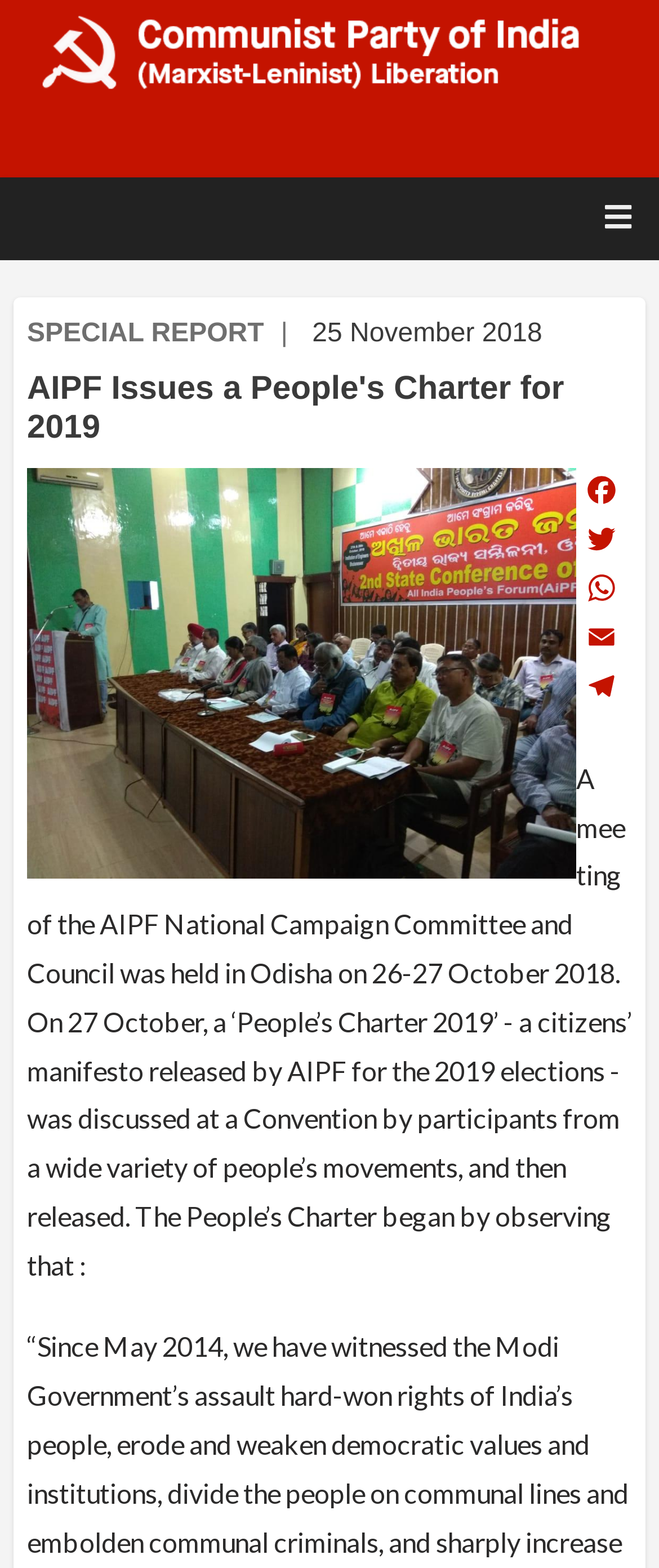How many social media links are present on the webpage?
Provide an in-depth and detailed answer to the question.

I found the answer by looking at the links in the webpage, specifically the links to Facebook, Twitter, WhatsApp, Email, and Telegram, which are all social media platforms.